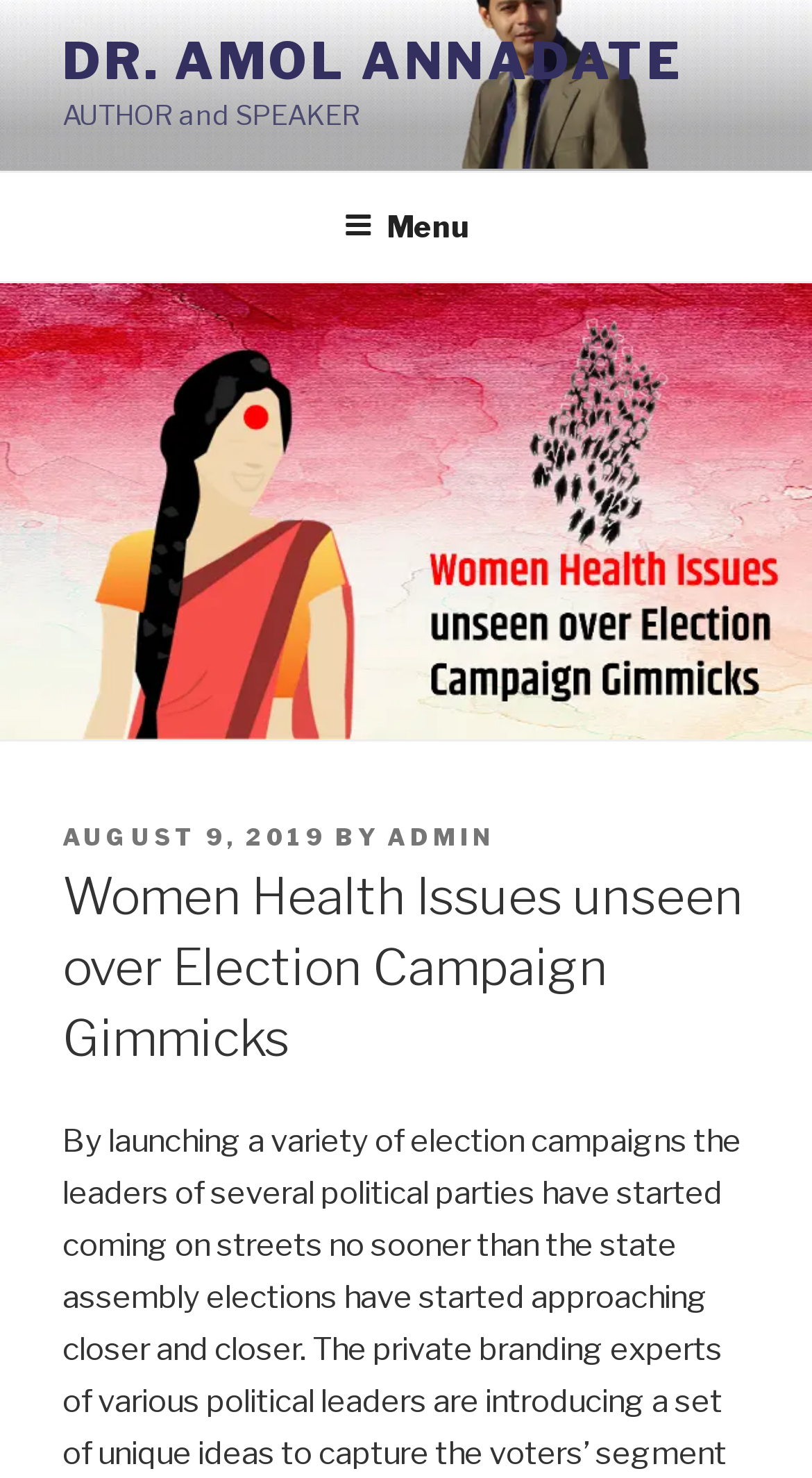Determine the bounding box coordinates for the UI element matching this description: "Dr. AMOL ANNADATE".

[0.077, 0.021, 0.84, 0.062]